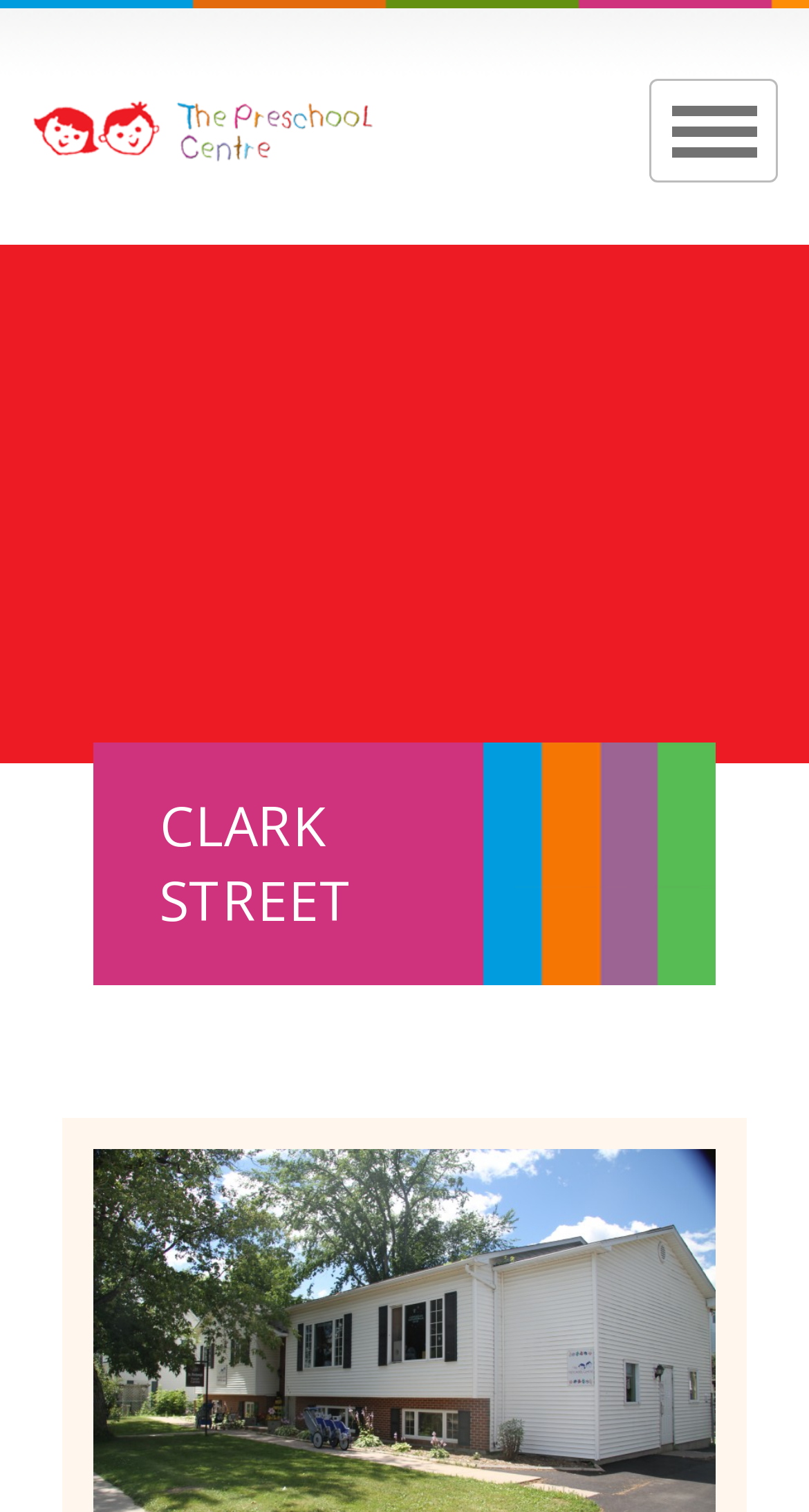Identify the bounding box coordinates of the region I need to click to complete this instruction: "Click on Data Privacy".

None